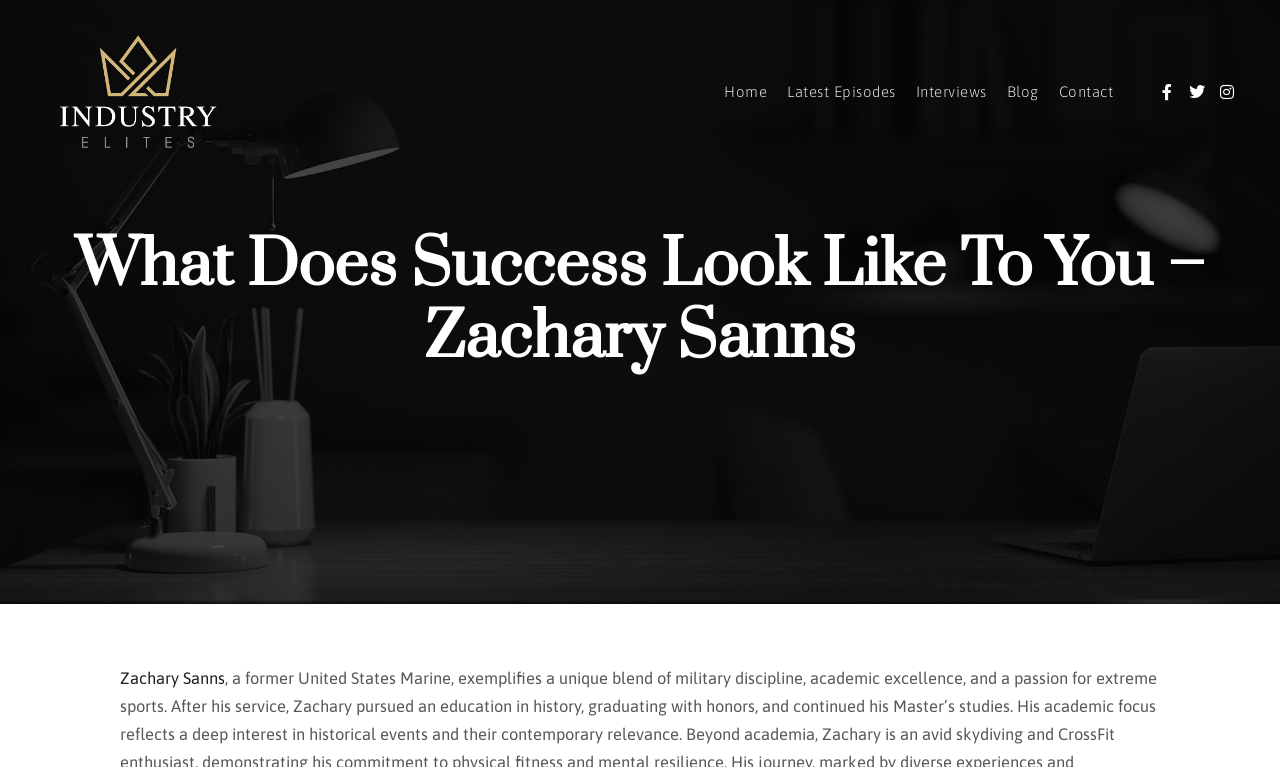Could you indicate the bounding box coordinates of the region to click in order to complete this instruction: "Click on Facebook link".

None